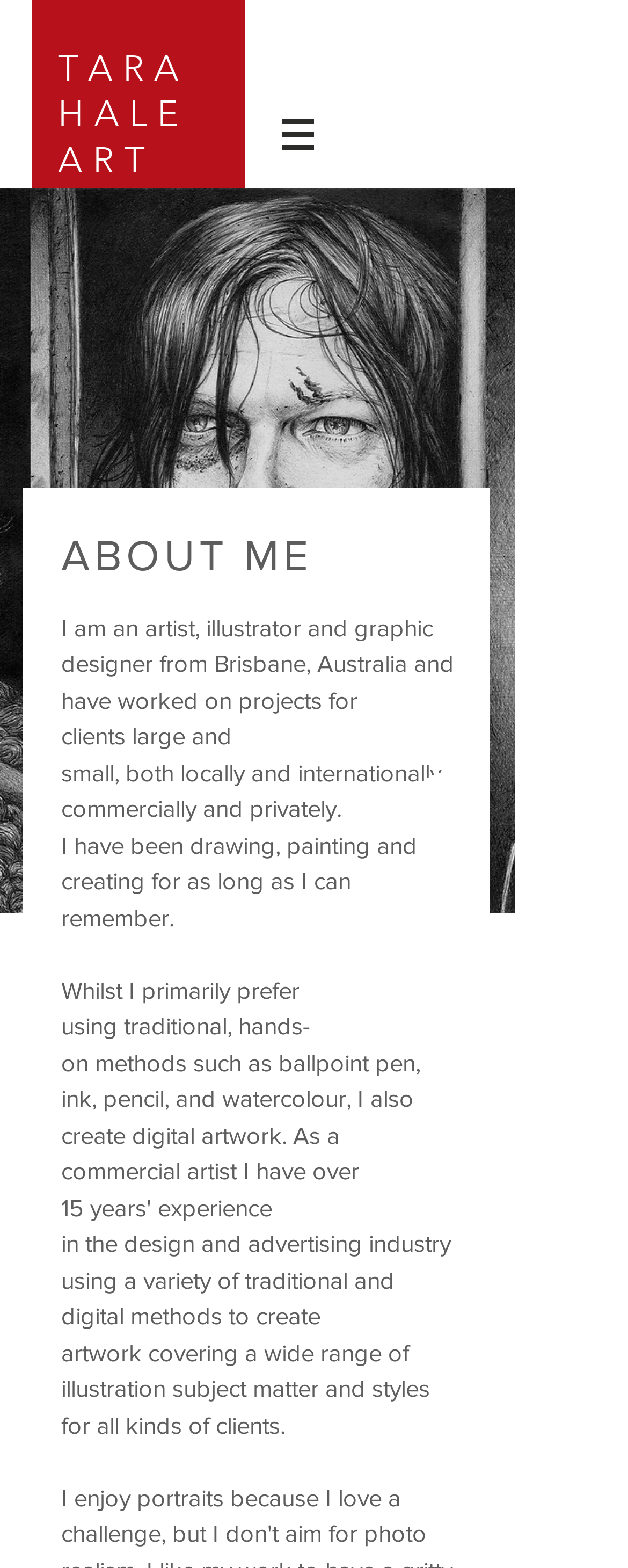Provide the bounding box for the UI element matching this description: "TARA HALE ART".

[0.092, 0.03, 0.333, 0.116]